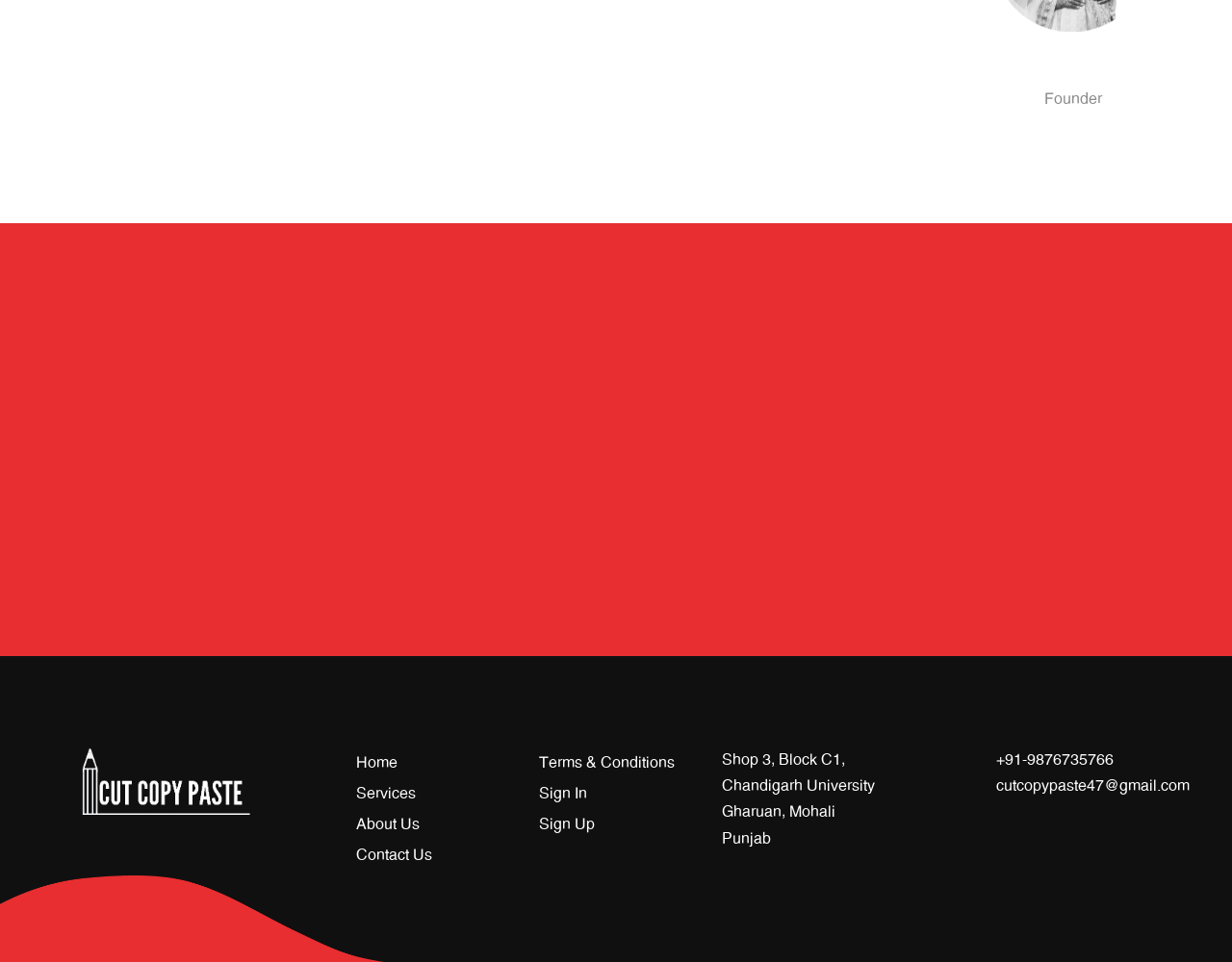Utilize the details in the image to thoroughly answer the following question: What is the phone number?

The phone number can be found in the link element with the text '+91-9876735766' which is located at the bottom of the page.